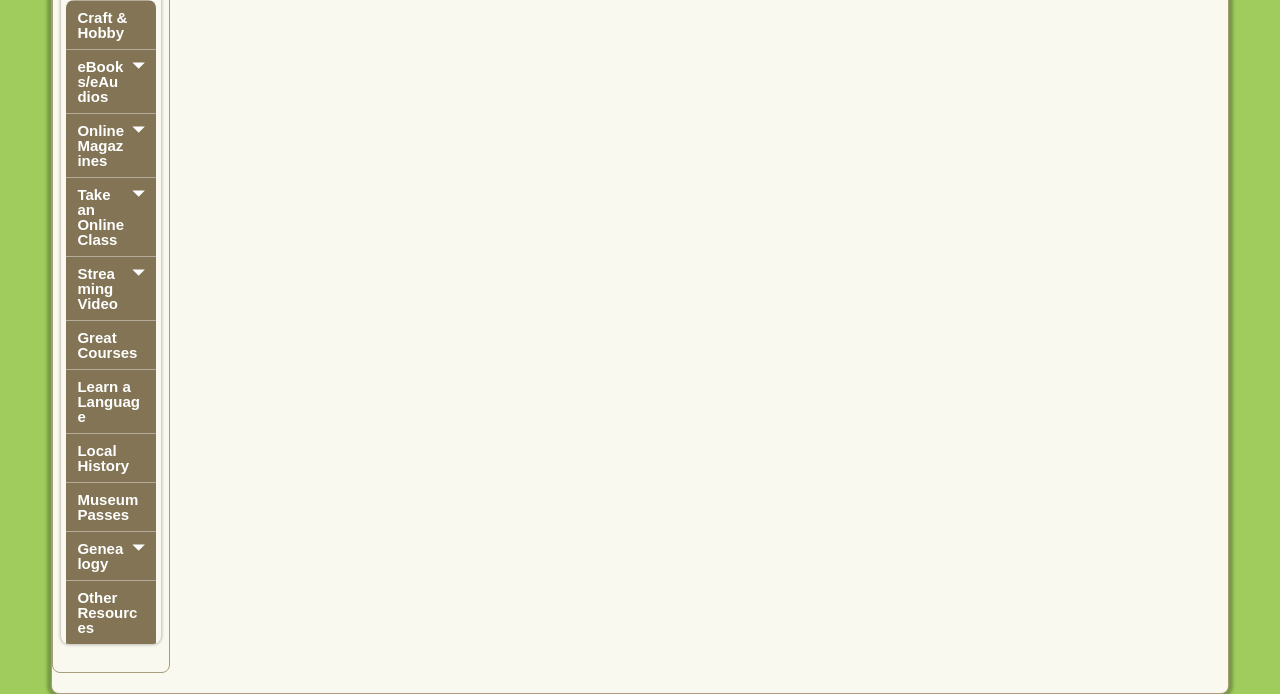What is the last resource listed?
Please provide a full and detailed response to the question.

By looking at the list of links, I can see that the last resource listed is Other Resources, which is located at the bottom of the list.